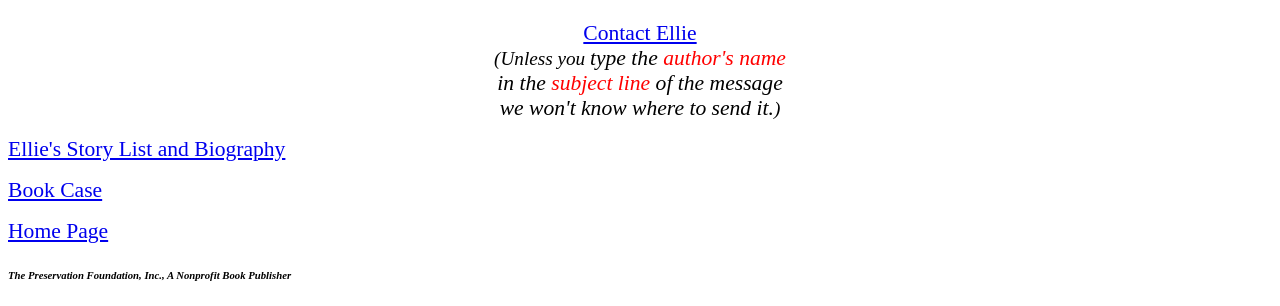Provide the bounding box coordinates of the UI element that matches the description: "Ellie's Story List and Biography".

[0.006, 0.448, 0.223, 0.526]